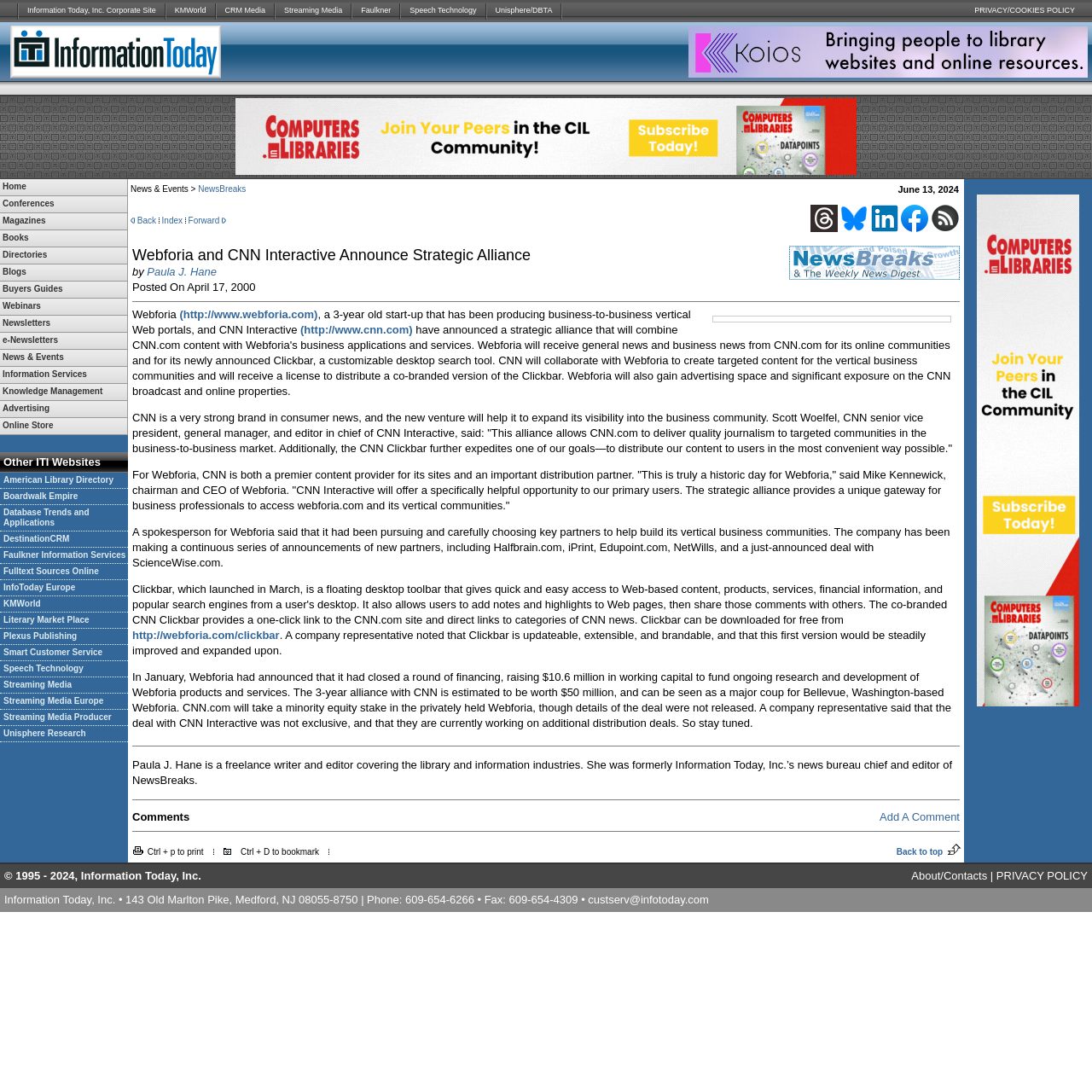Identify the bounding box coordinates of the section that should be clicked to achieve the task described: "Go to KMWorld".

[0.152, 0.0, 0.197, 0.02]